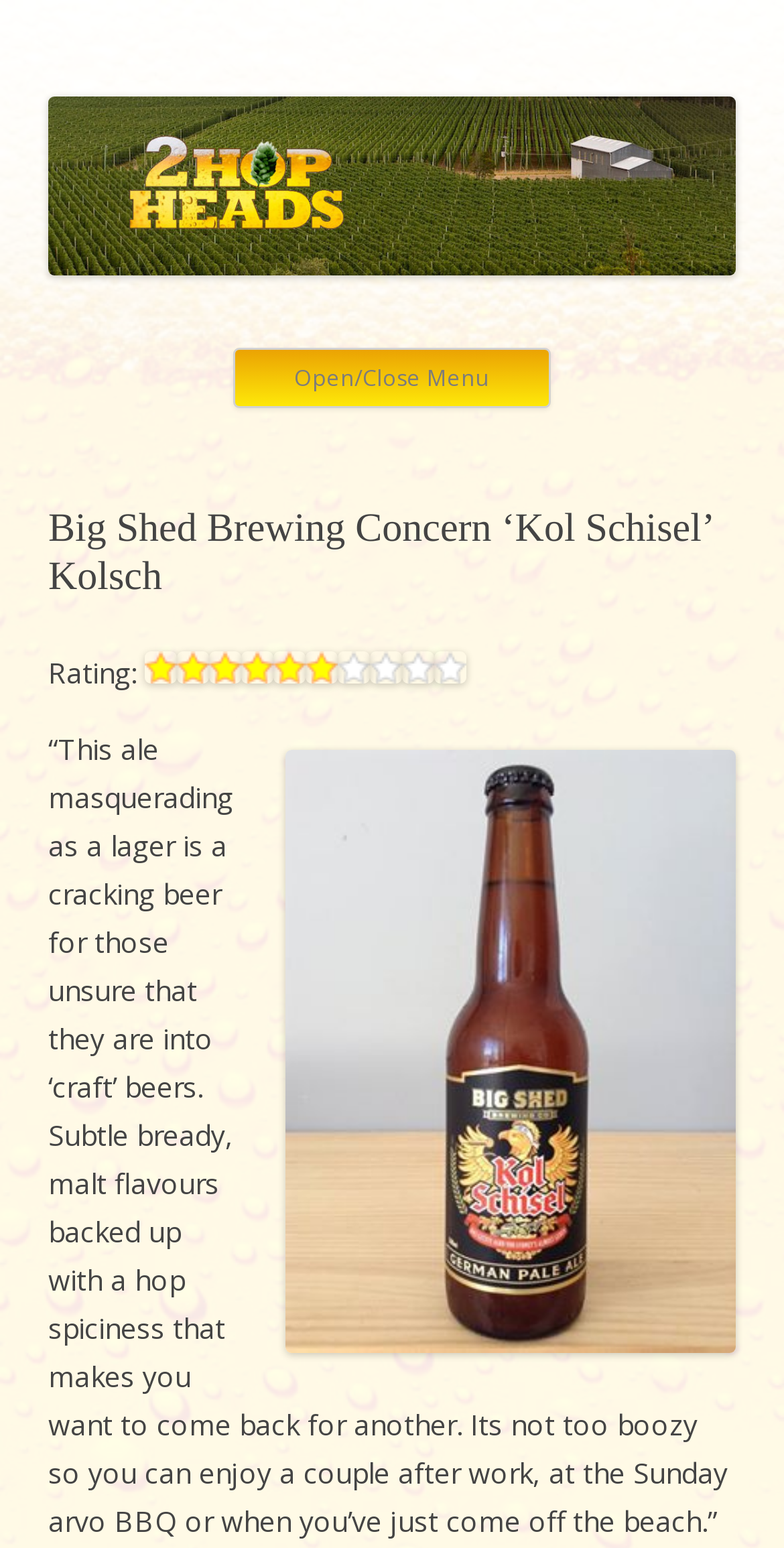How many images are used to represent the rating?
Look at the image and construct a detailed response to the question.

I counted the number of images used to represent the rating and found that there are 10 images, each representing one star.